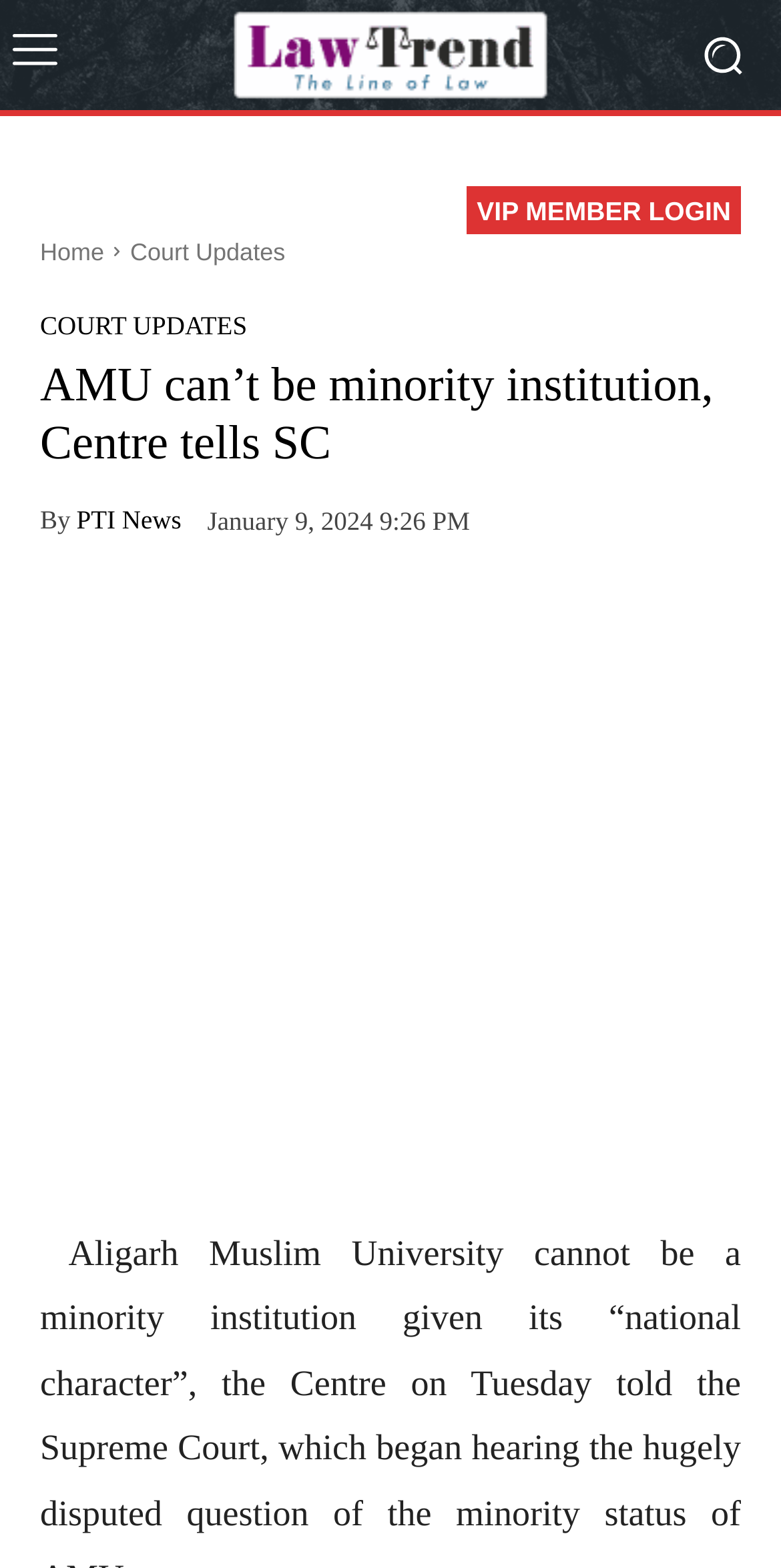Identify the bounding box coordinates for the element you need to click to achieve the following task: "Visit the PTI News website". The coordinates must be four float values ranging from 0 to 1, formatted as [left, top, right, bottom].

[0.098, 0.323, 0.232, 0.339]